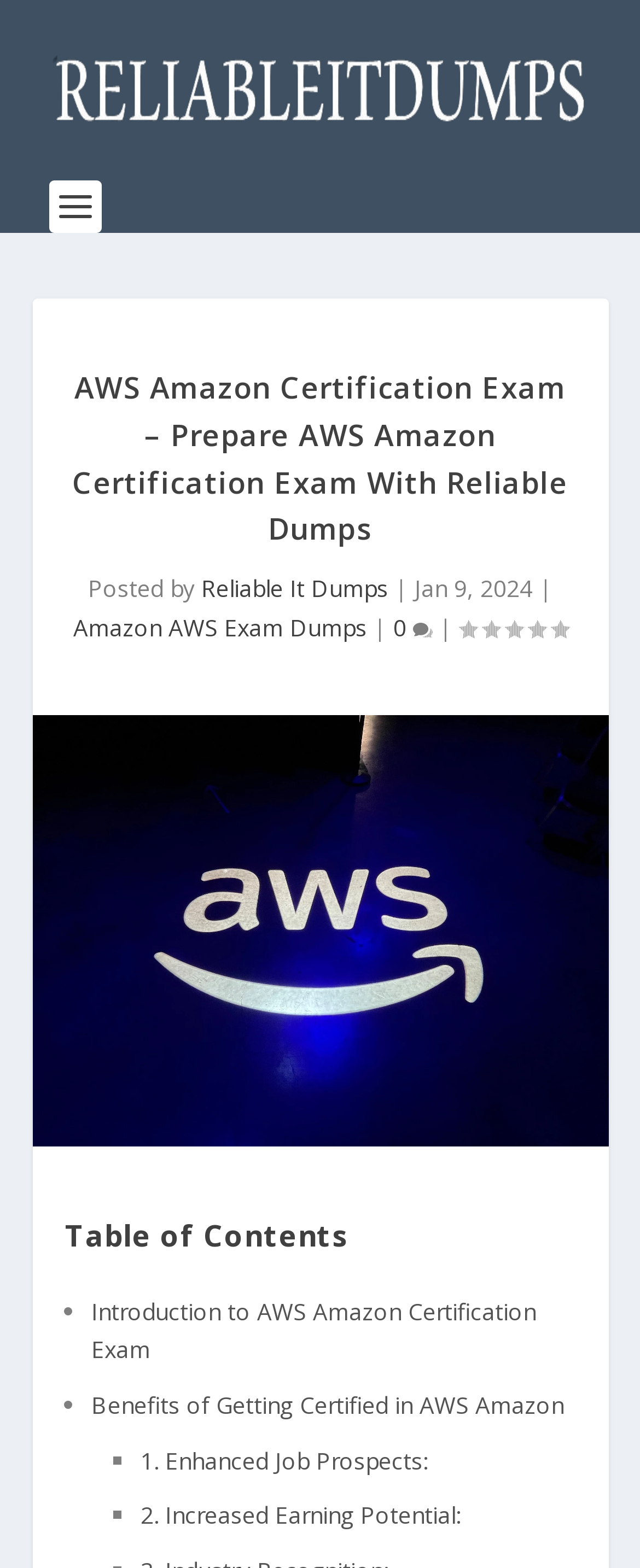What is the topic of the first link in the table of contents?
Refer to the image and answer the question using a single word or phrase.

Introduction to AWS Amazon Certification Exam